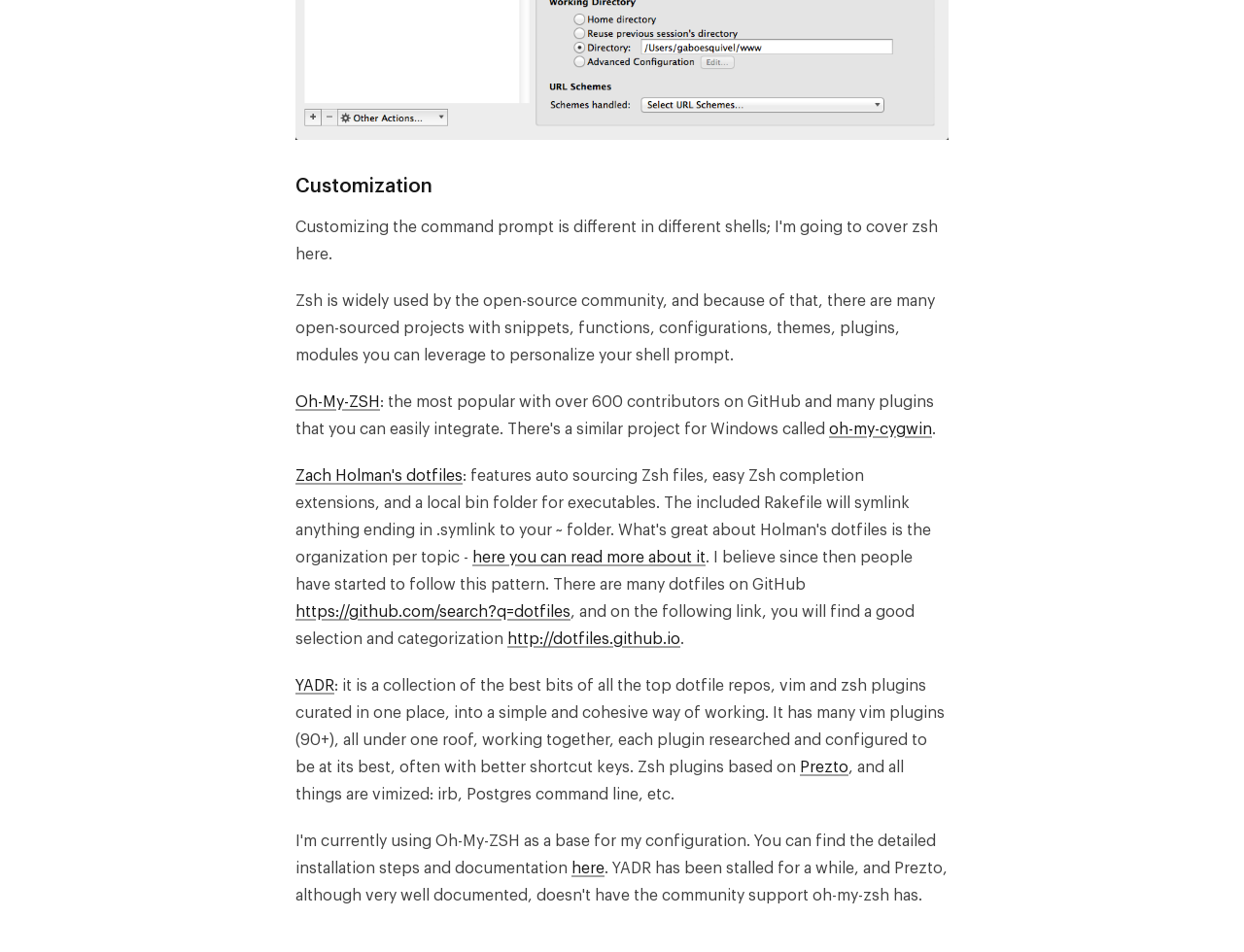Identify the bounding box coordinates for the region to click in order to carry out this instruction: "subscribe to newsletter". Provide the coordinates using four float numbers between 0 and 1, formatted as [left, top, right, bottom].

None